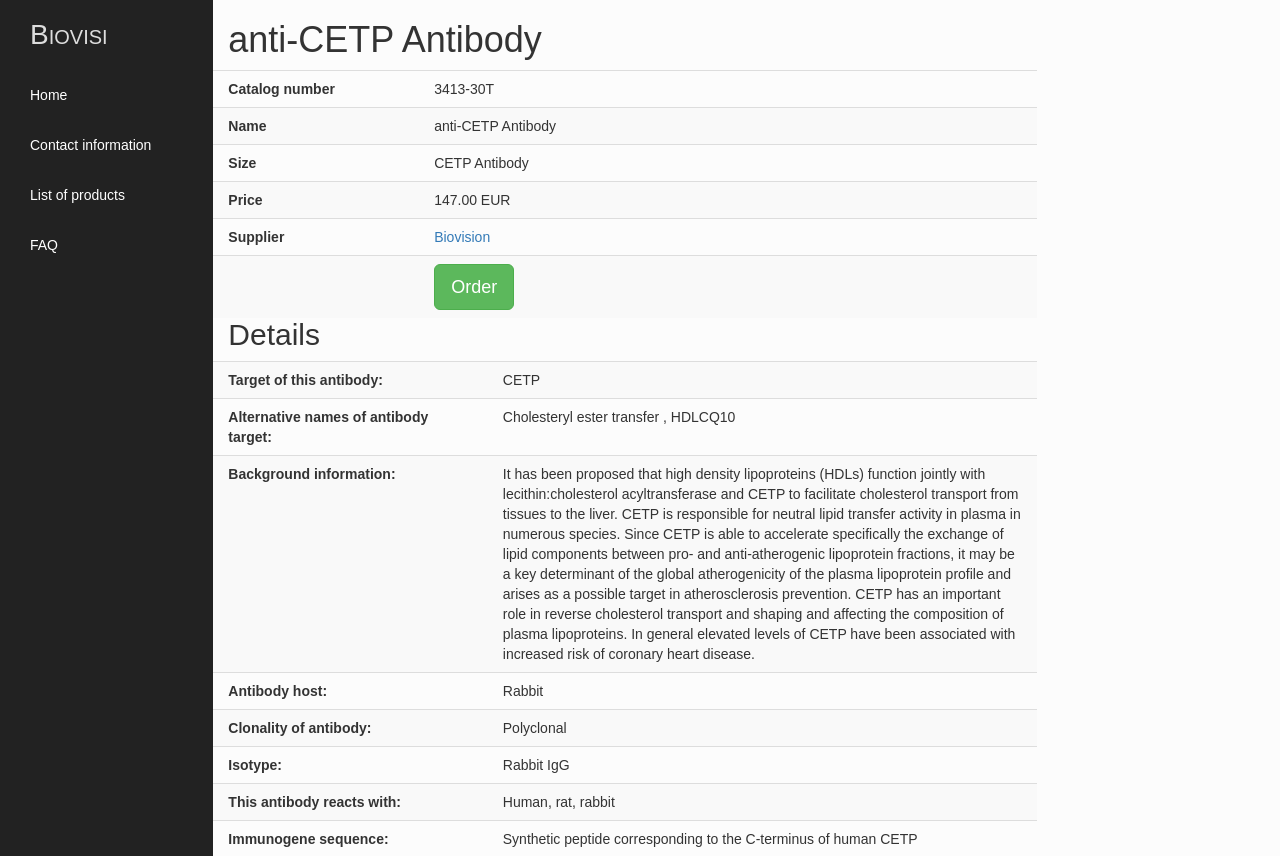Please answer the following query using a single word or phrase: 
What is the isotype of the anti-CETP Antibody?

Rabbit IgG